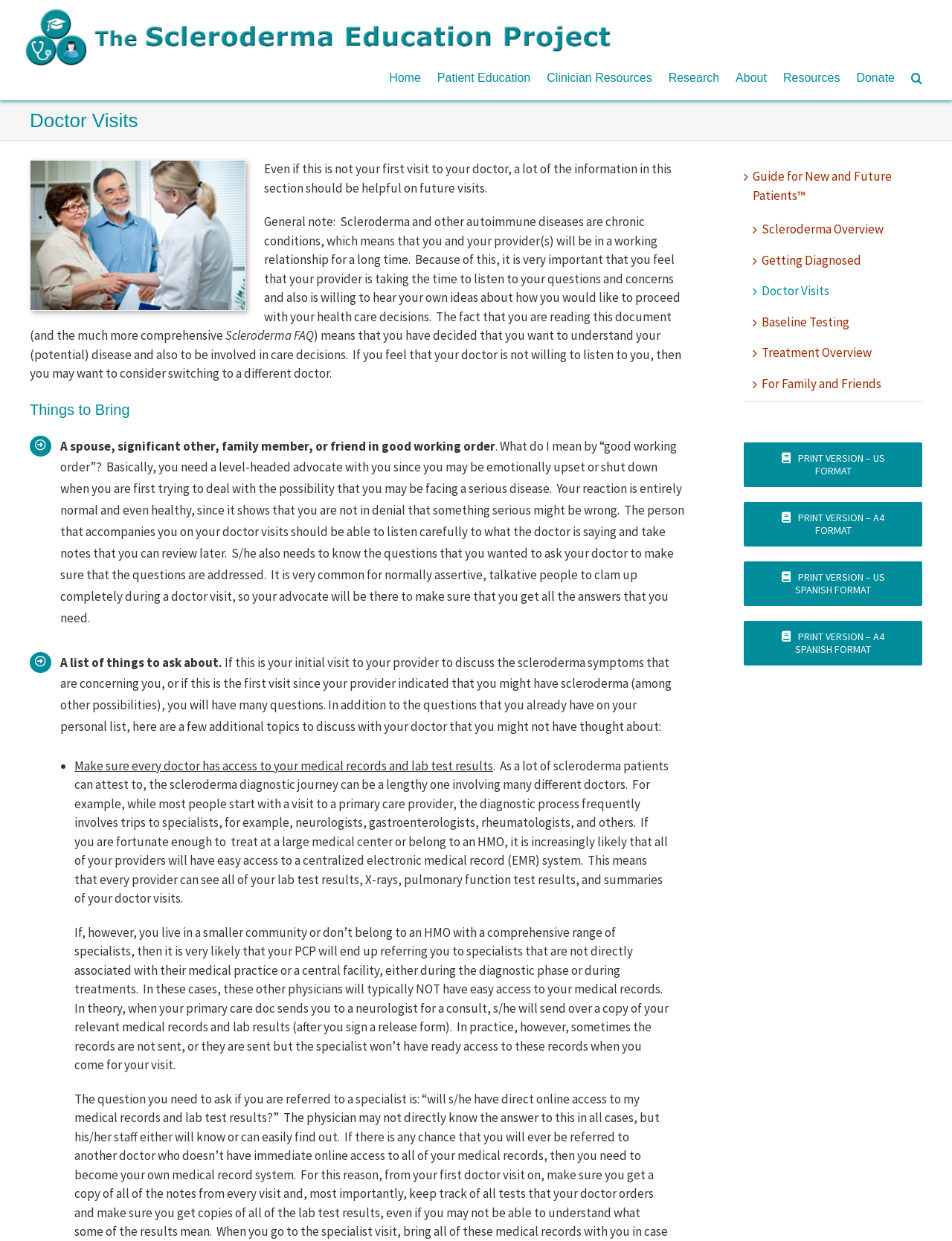What is the main topic of this webpage?
Provide a one-word or short-phrase answer based on the image.

Doctor Visits